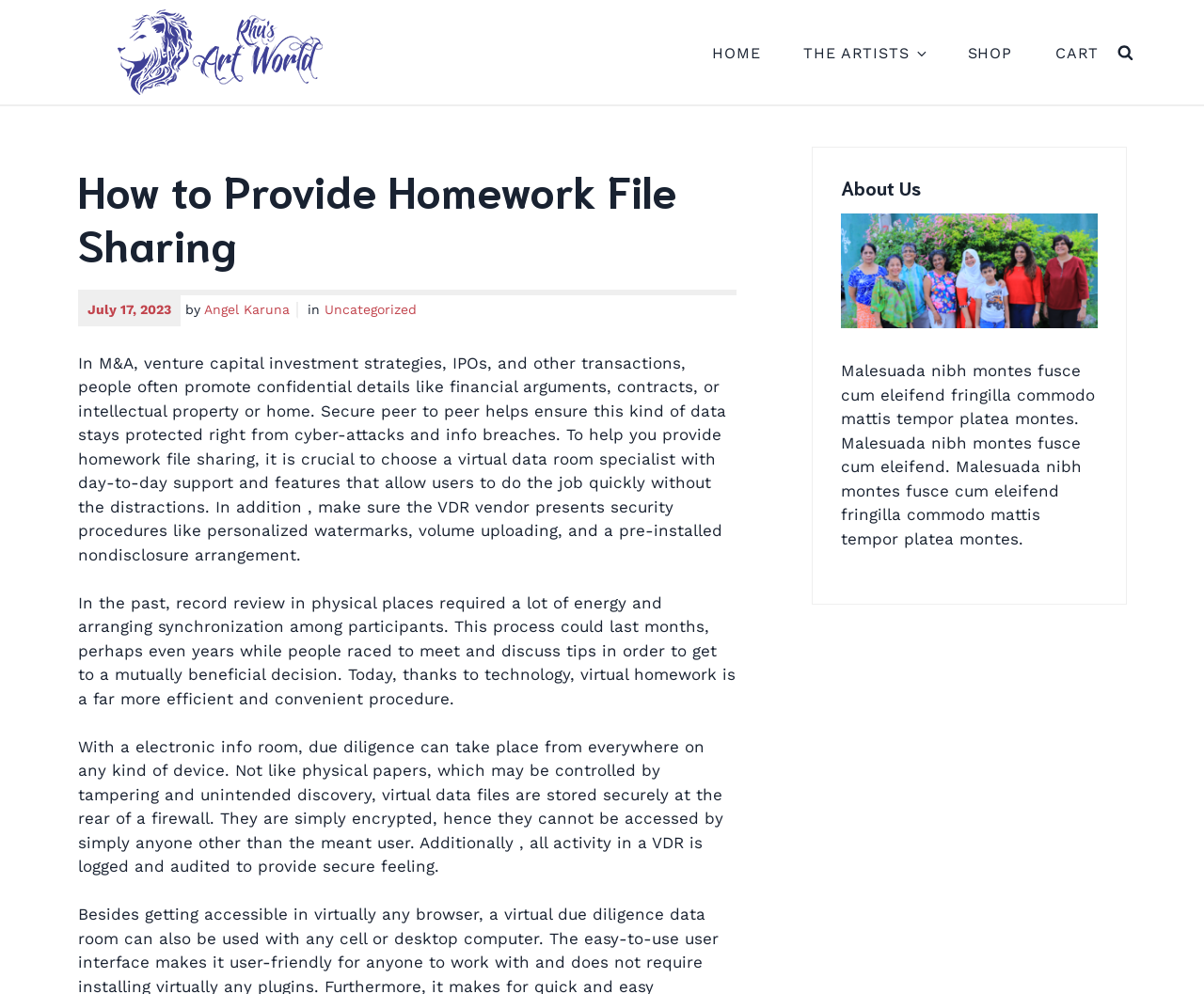Provide a brief response in the form of a single word or phrase:
What is the benefit of using a virtual data room for due diligence?

Efficient and convenient